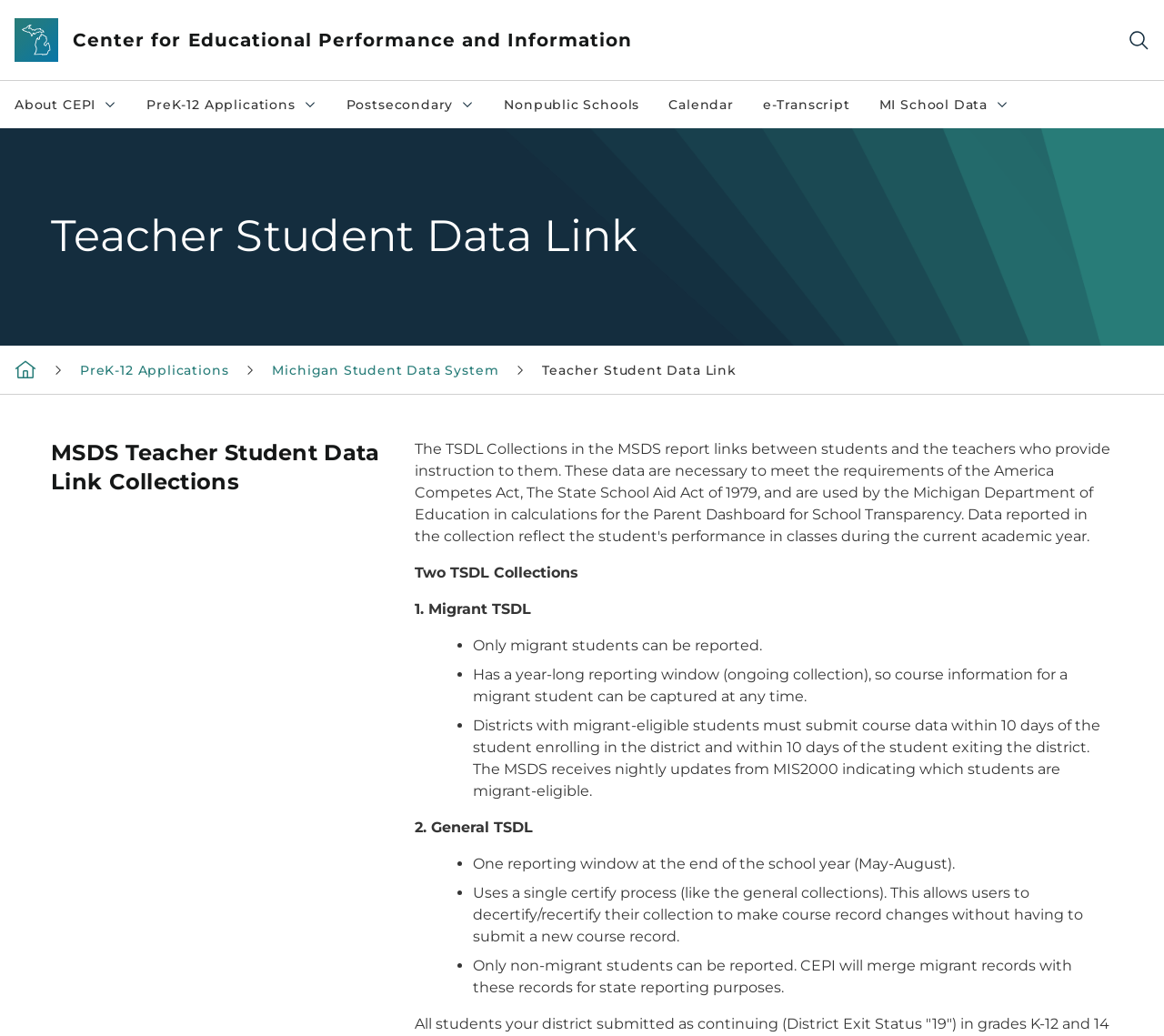Specify the bounding box coordinates of the element's area that should be clicked to execute the given instruction: "Go to About CEPI". The coordinates should be four float numbers between 0 and 1, i.e., [left, top, right, bottom].

[0.0, 0.078, 0.113, 0.124]